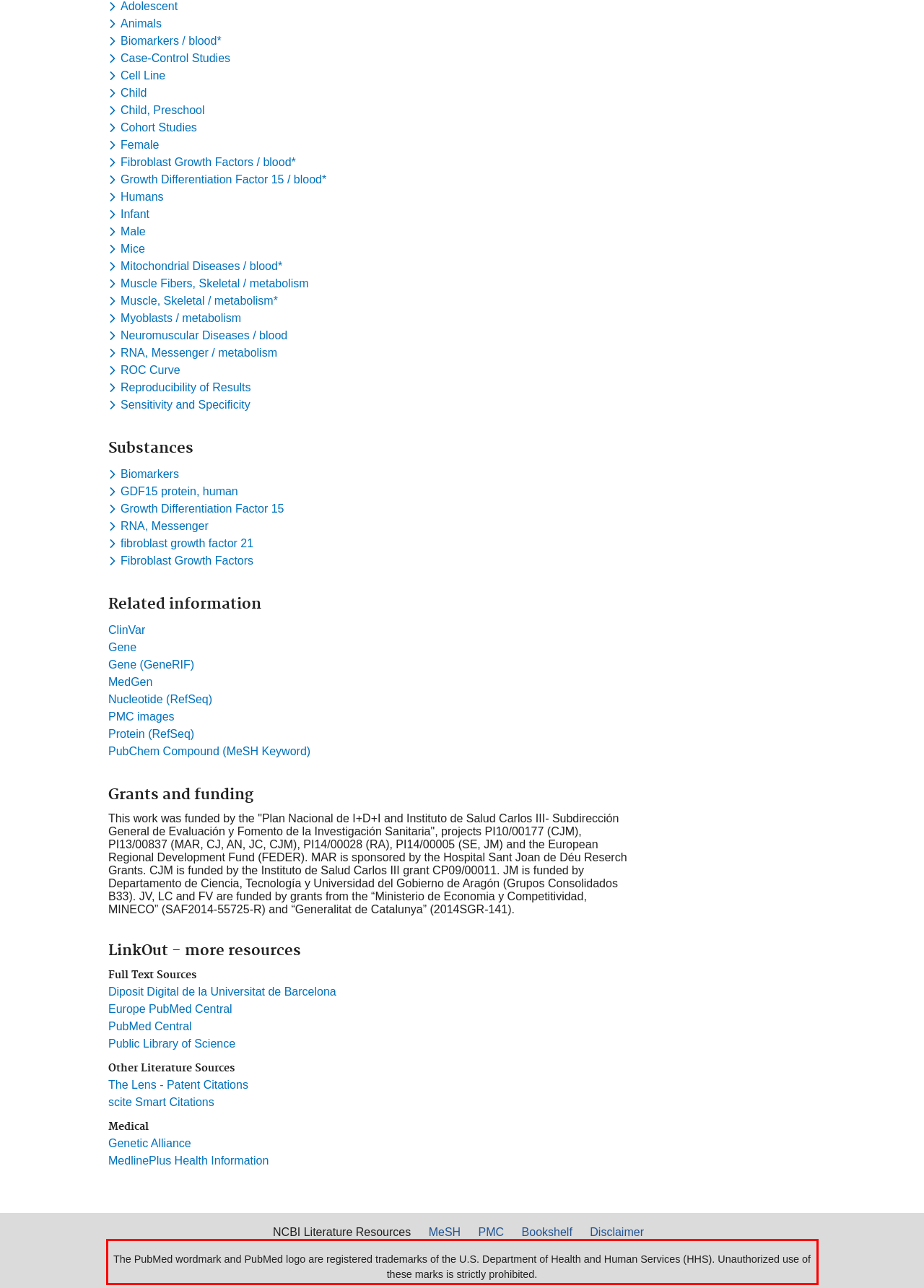Given a screenshot of a webpage with a red bounding box, extract the text content from the UI element inside the red bounding box.

The PubMed wordmark and PubMed logo are registered trademarks of the U.S. Department of Health and Human Services (HHS). Unauthorized use of these marks is strictly prohibited.